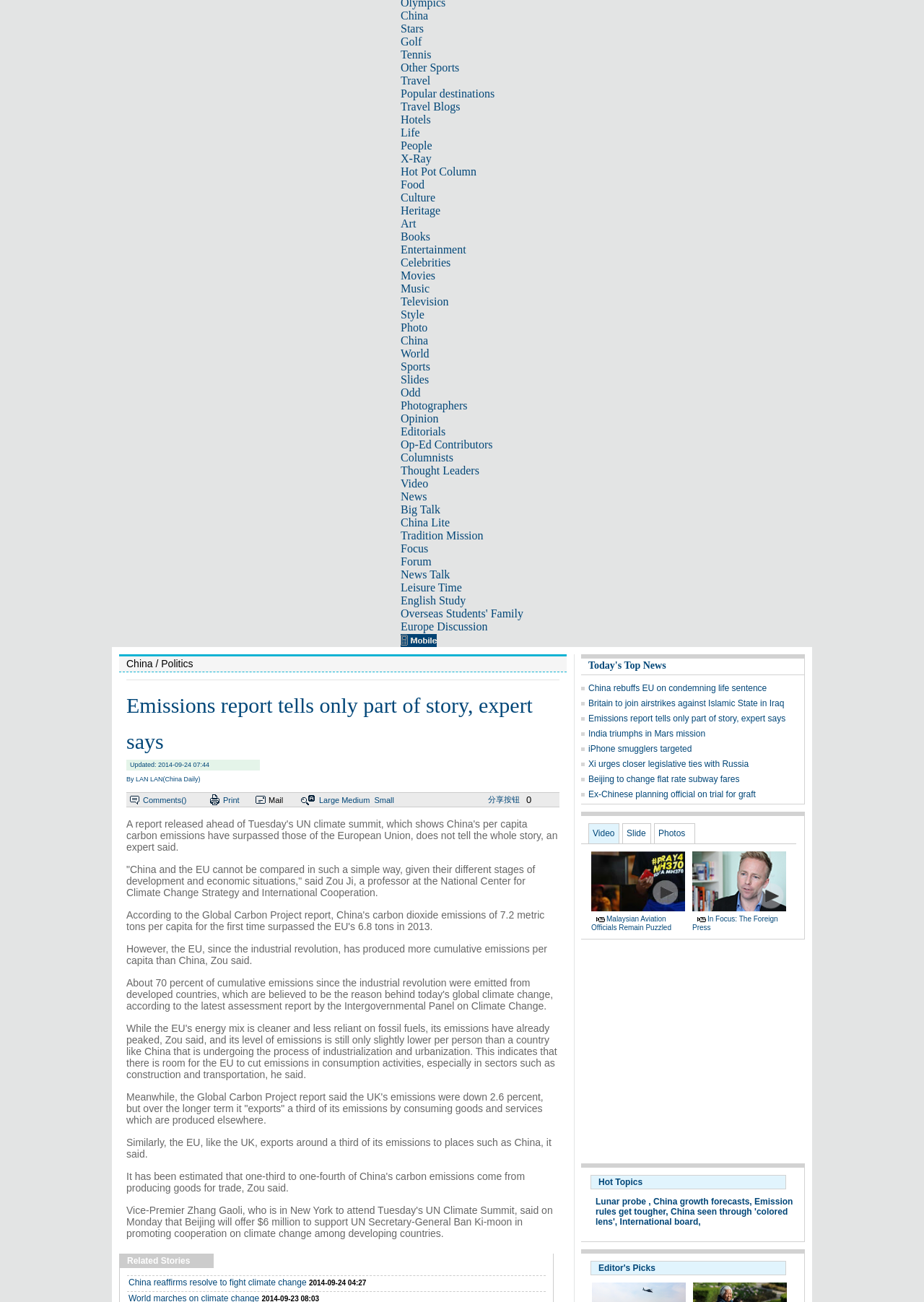Given the description: "Apr '19", determine the bounding box coordinates of the UI element. The coordinates should be formatted as four float numbers between 0 and 1, [left, top, right, bottom].

None